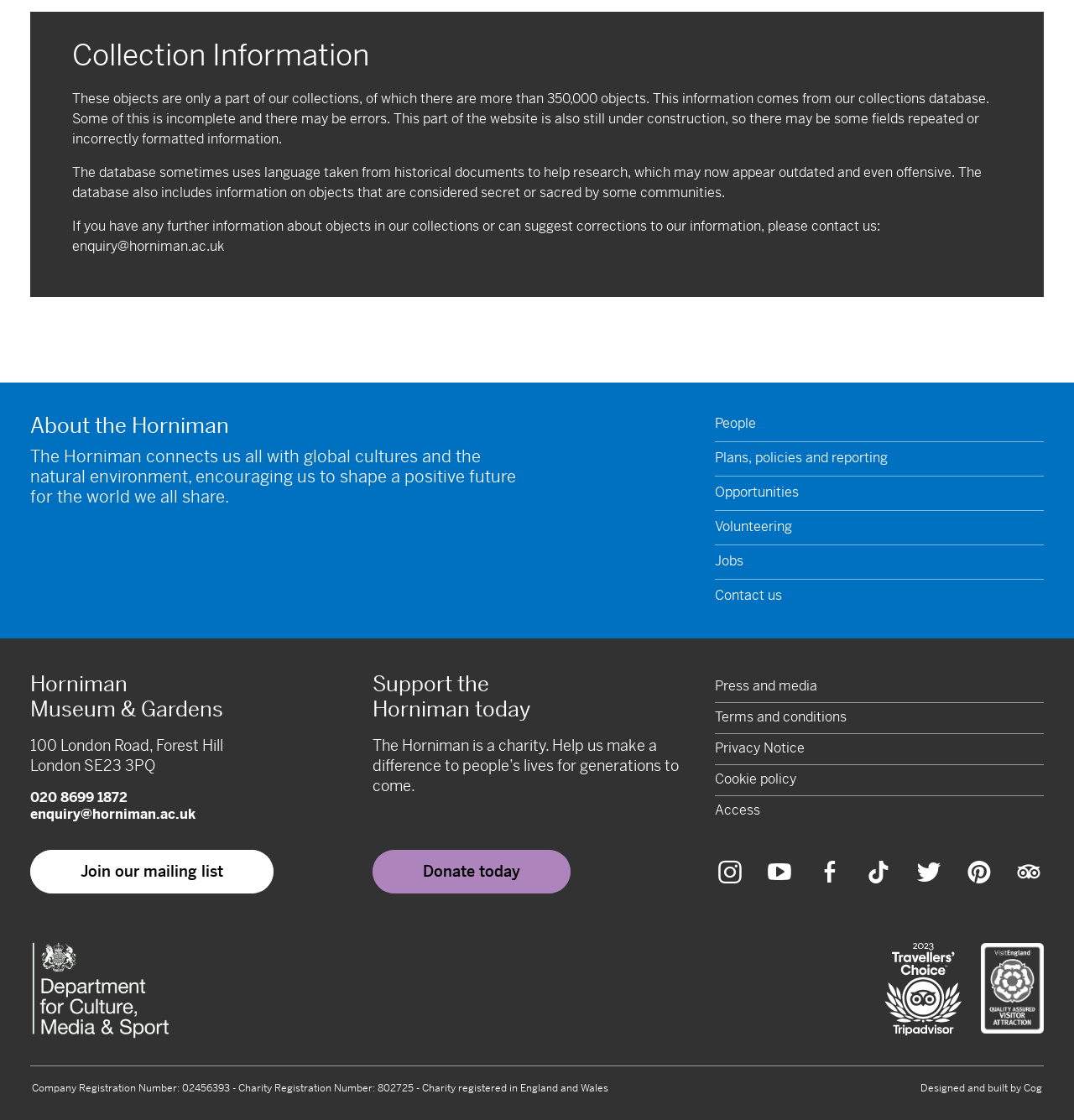Please answer the following question using a single word or phrase: What is the email address to contact the museum?

enquiry@horniman.ac.uk